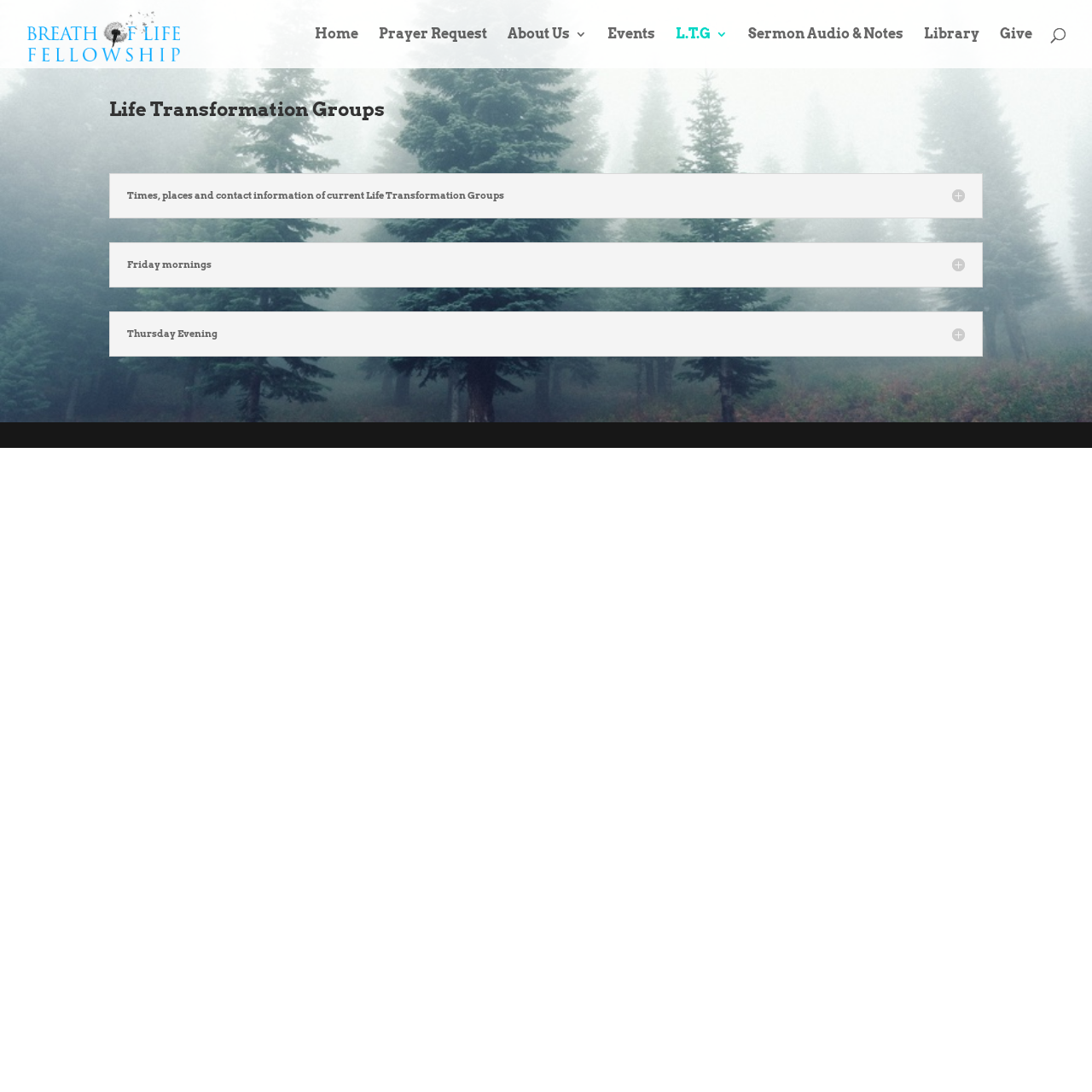Provide a brief response to the question using a single word or phrase: 
What is the purpose of the 'Prayer Request' link?

To request prayers